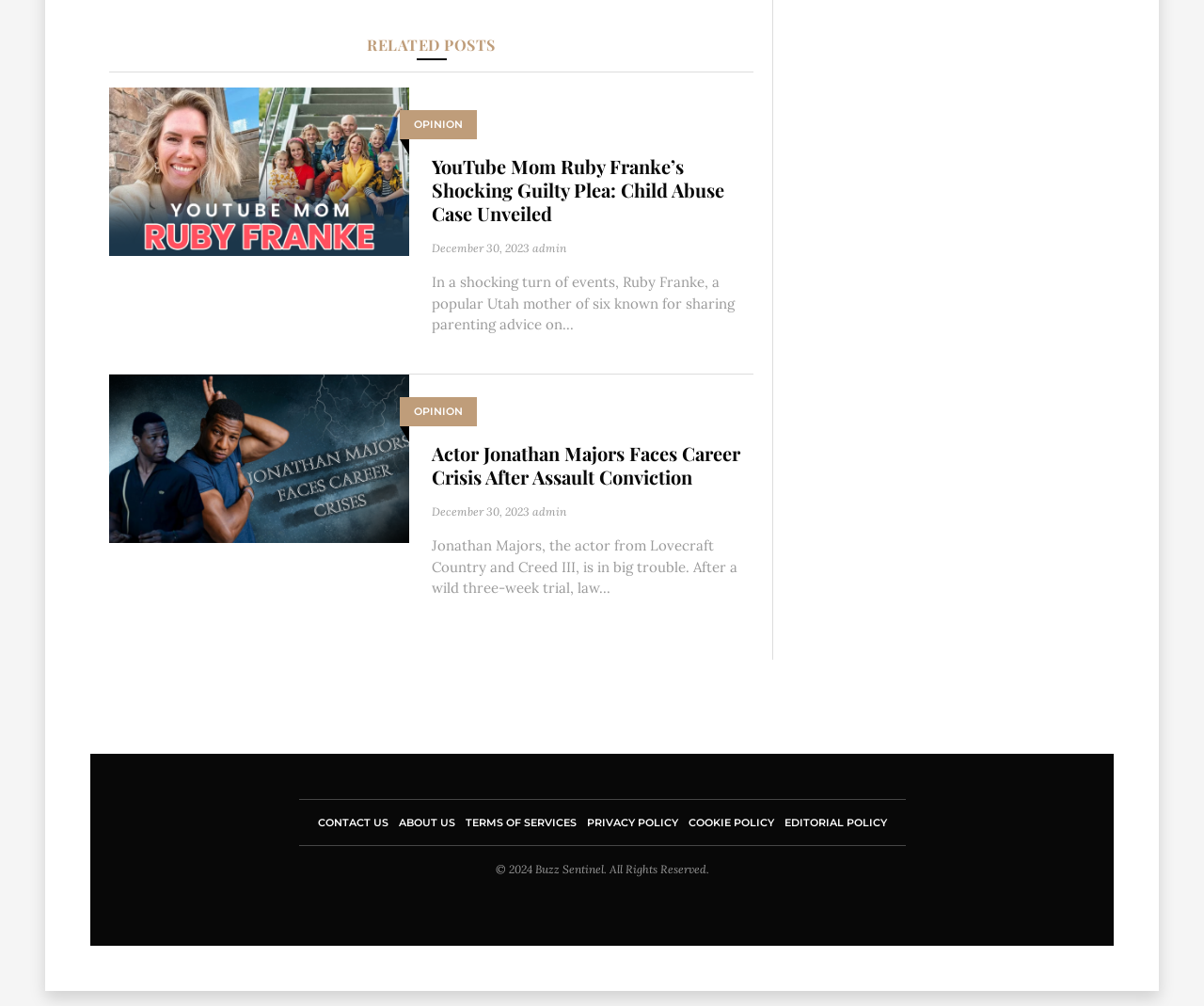Based on the provided description, "admin", find the bounding box of the corresponding UI element in the screenshot.

[0.442, 0.502, 0.47, 0.516]